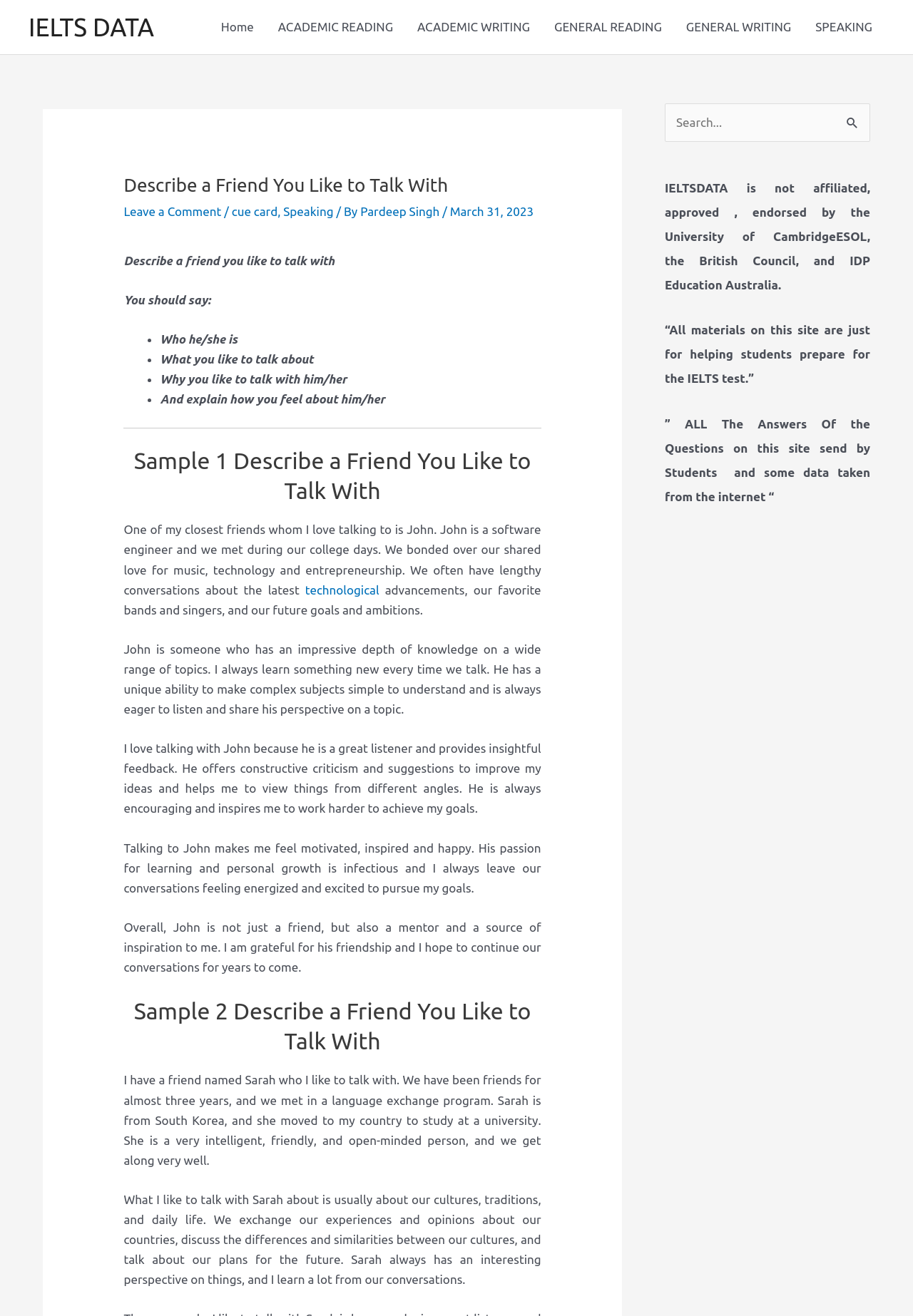Predict the bounding box coordinates of the area that should be clicked to accomplish the following instruction: "Click on the 'cue card' link". The bounding box coordinates should consist of four float numbers between 0 and 1, i.e., [left, top, right, bottom].

[0.254, 0.155, 0.304, 0.166]